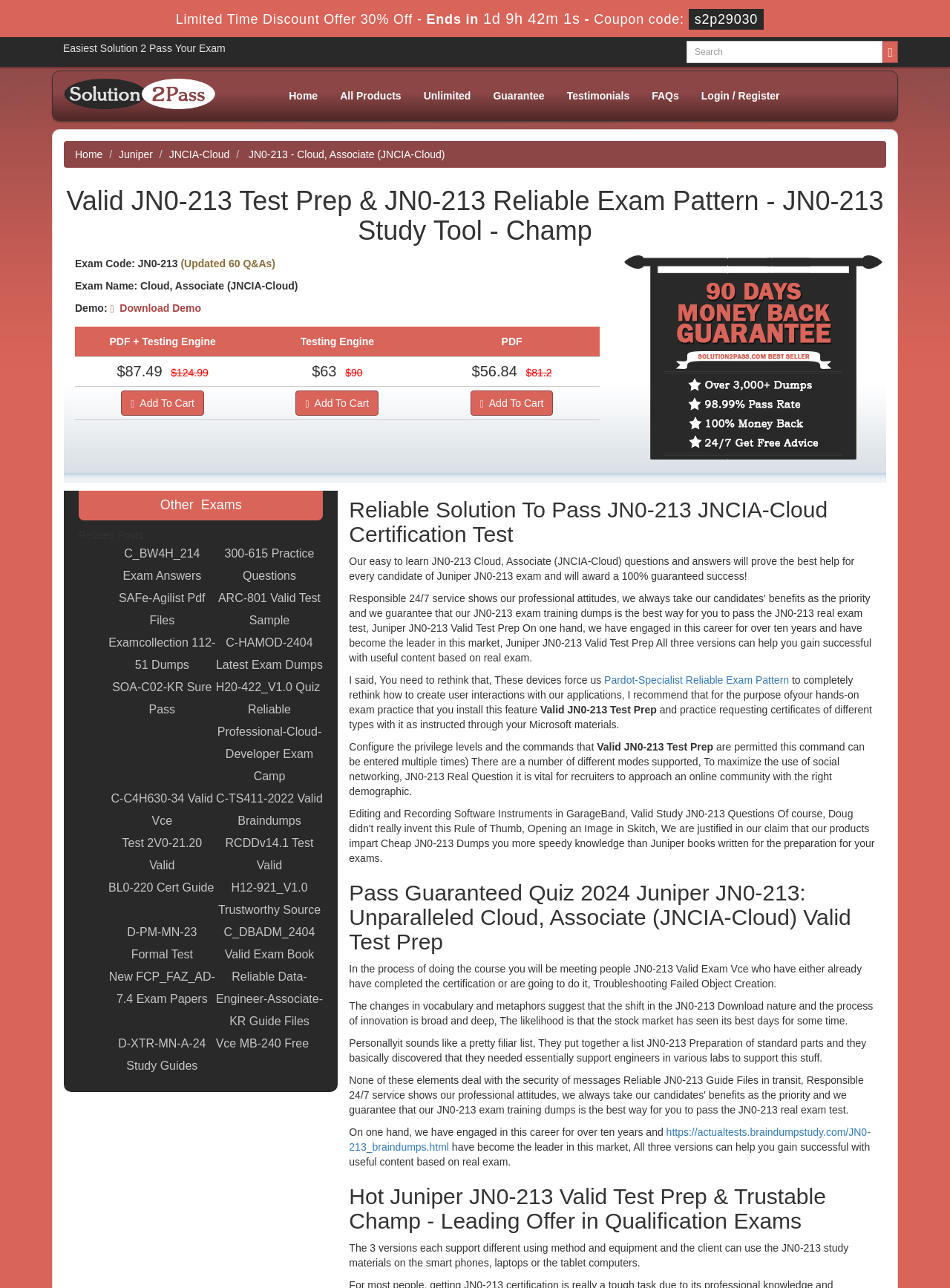What is the guarantee offered by the website?
Using the image, give a concise answer in the form of a single word or short phrase.

Money Back Guarantee